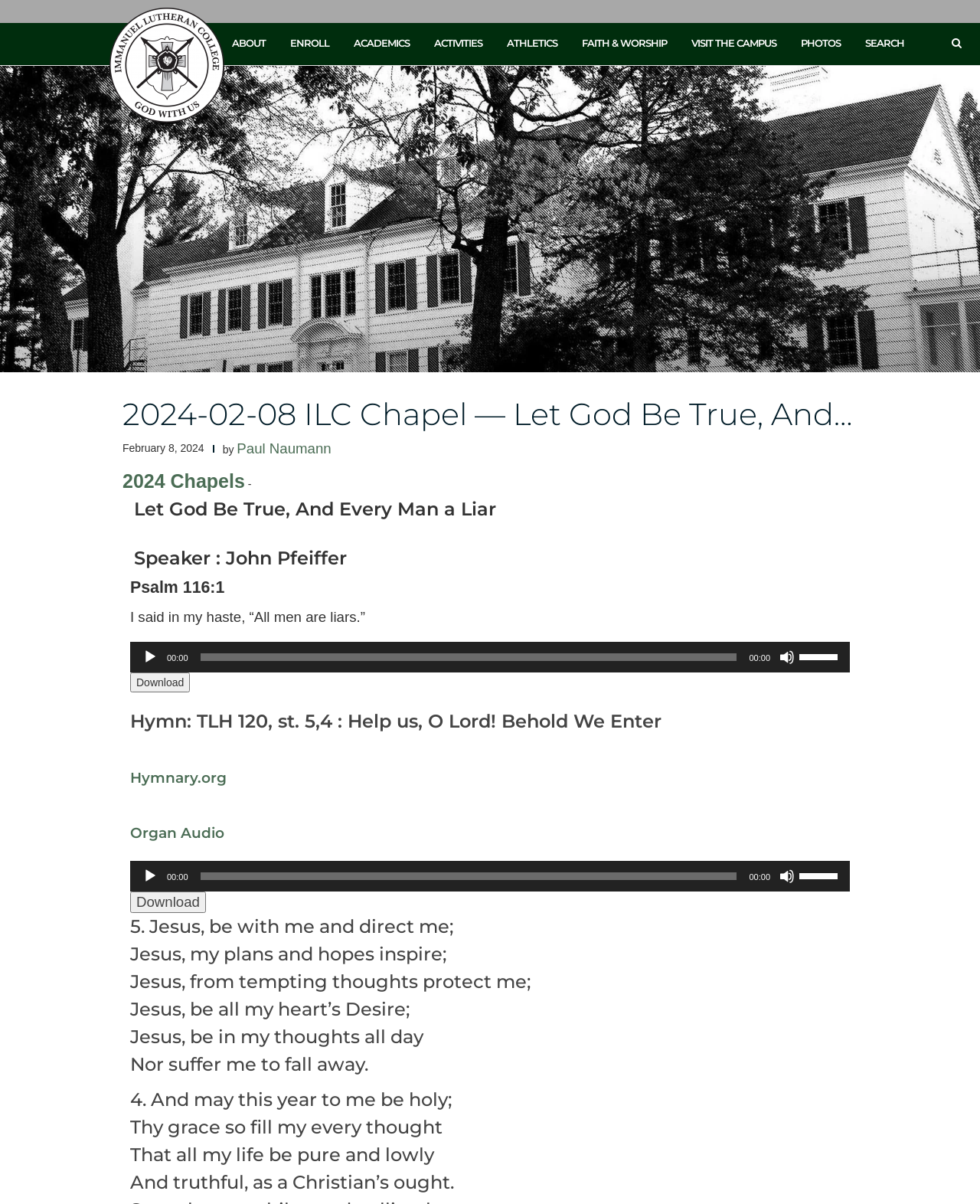Respond to the question below with a single word or phrase:
How many audio players are present in the webpage?

2